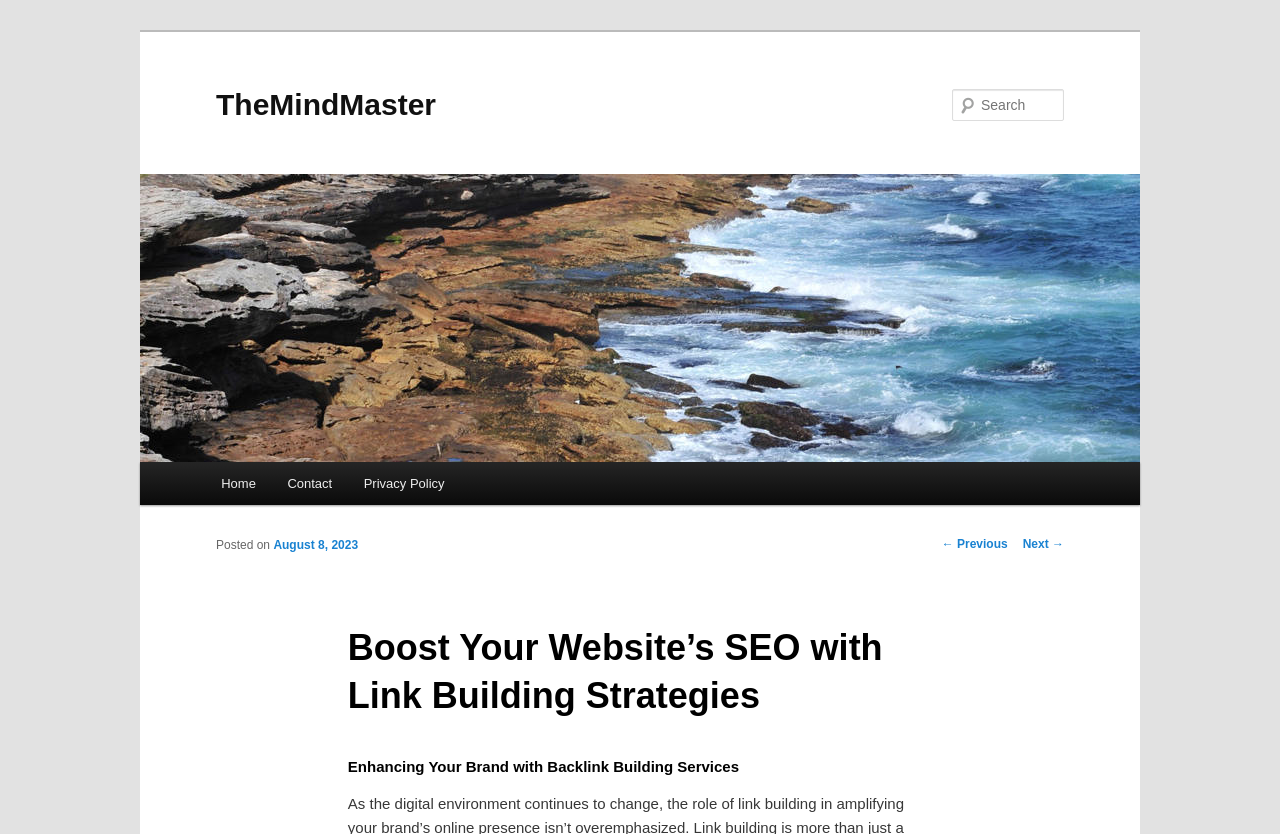Determine the bounding box coordinates of the UI element that matches the following description: "parent_node: Search name="s" placeholder="Search"". The coordinates should be four float numbers between 0 and 1 in the format [left, top, right, bottom].

[0.744, 0.107, 0.831, 0.145]